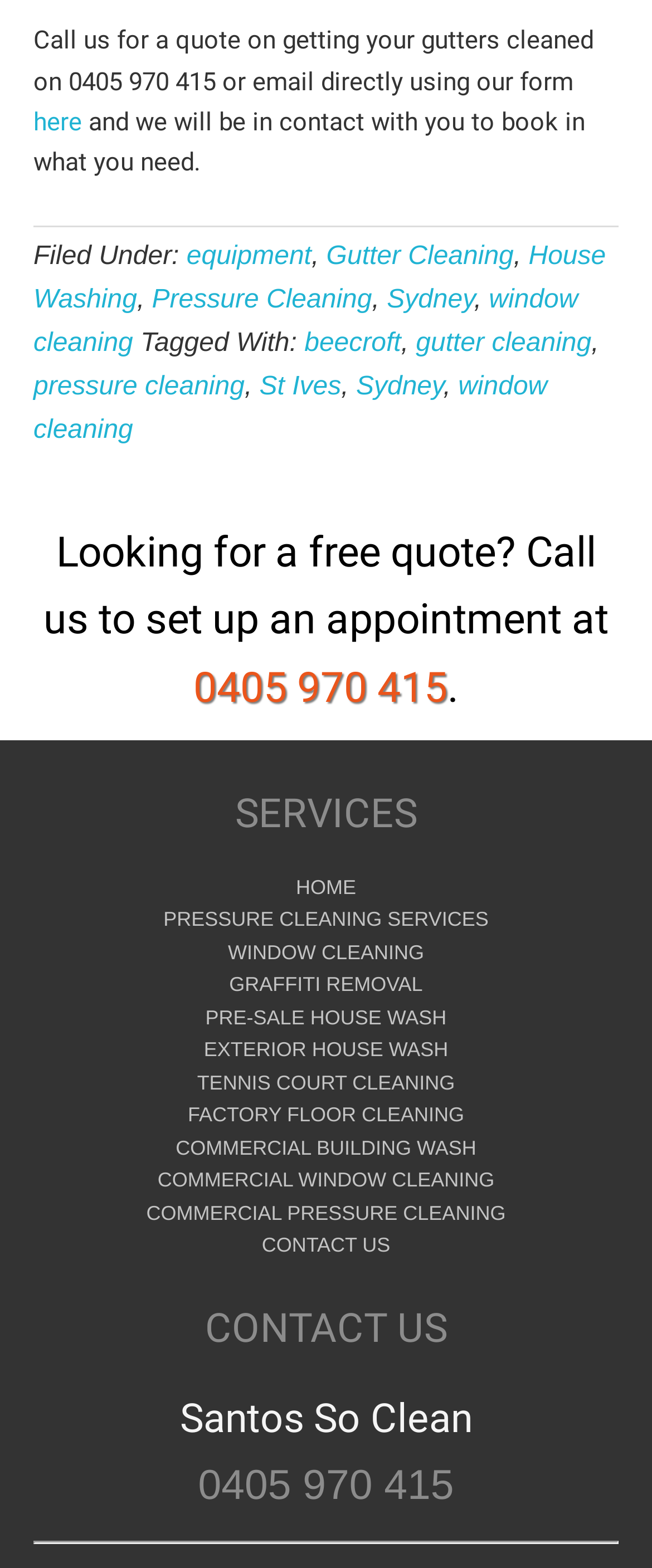What is the phone number to call for a quote?
Please provide an in-depth and detailed response to the question.

The phone number can be found in the top section of the webpage, where it says 'Call us for a quote on getting your gutters cleaned on 0405 970 415 or email directly using our form'. It is also mentioned again in the contact section at the bottom of the webpage.